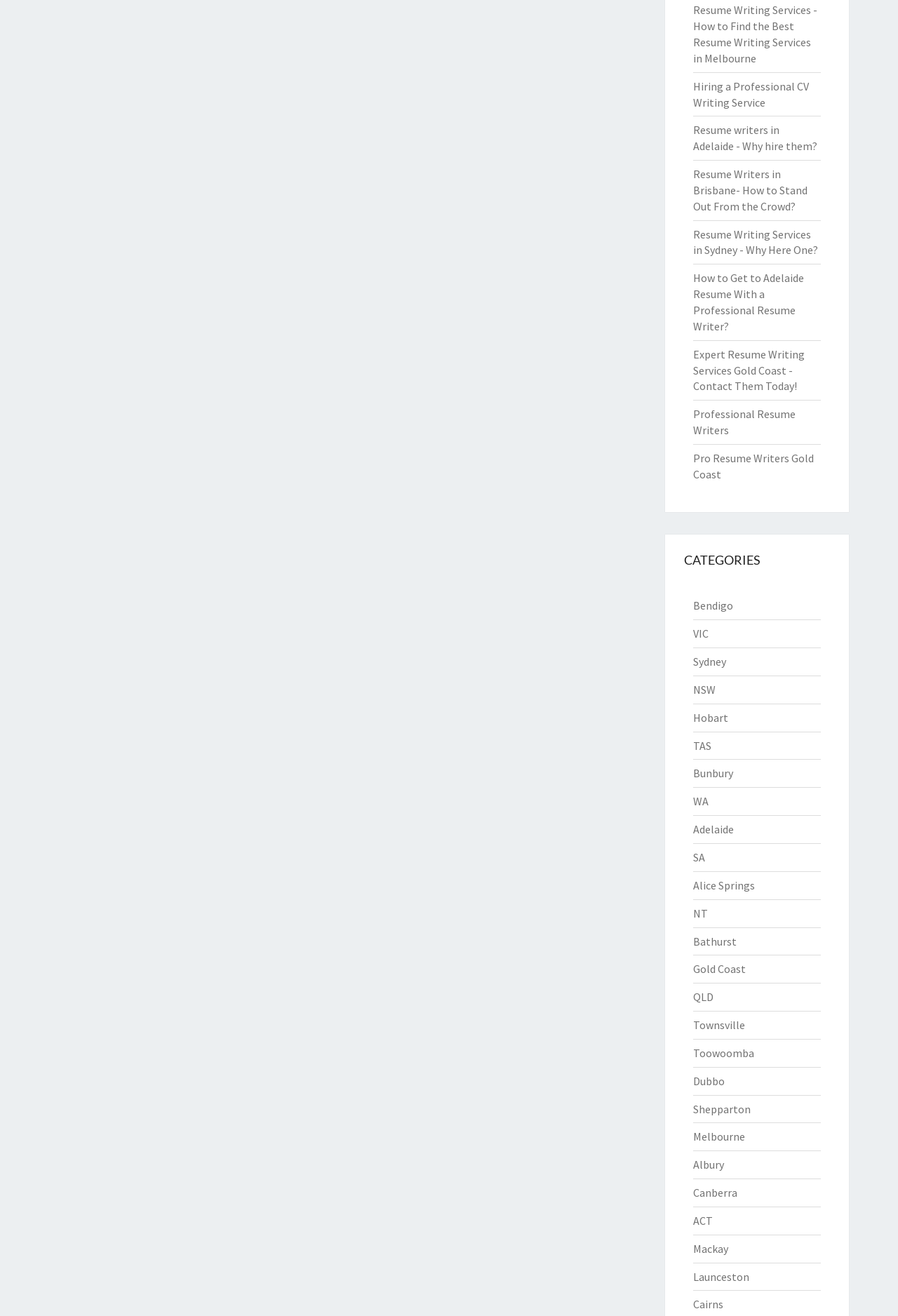Locate the bounding box coordinates of the clickable region to complete the following instruction: "Click on 'Resume Writing Services - How to Find the Best Resume Writing Services in Melbourne'."

[0.771, 0.002, 0.91, 0.049]